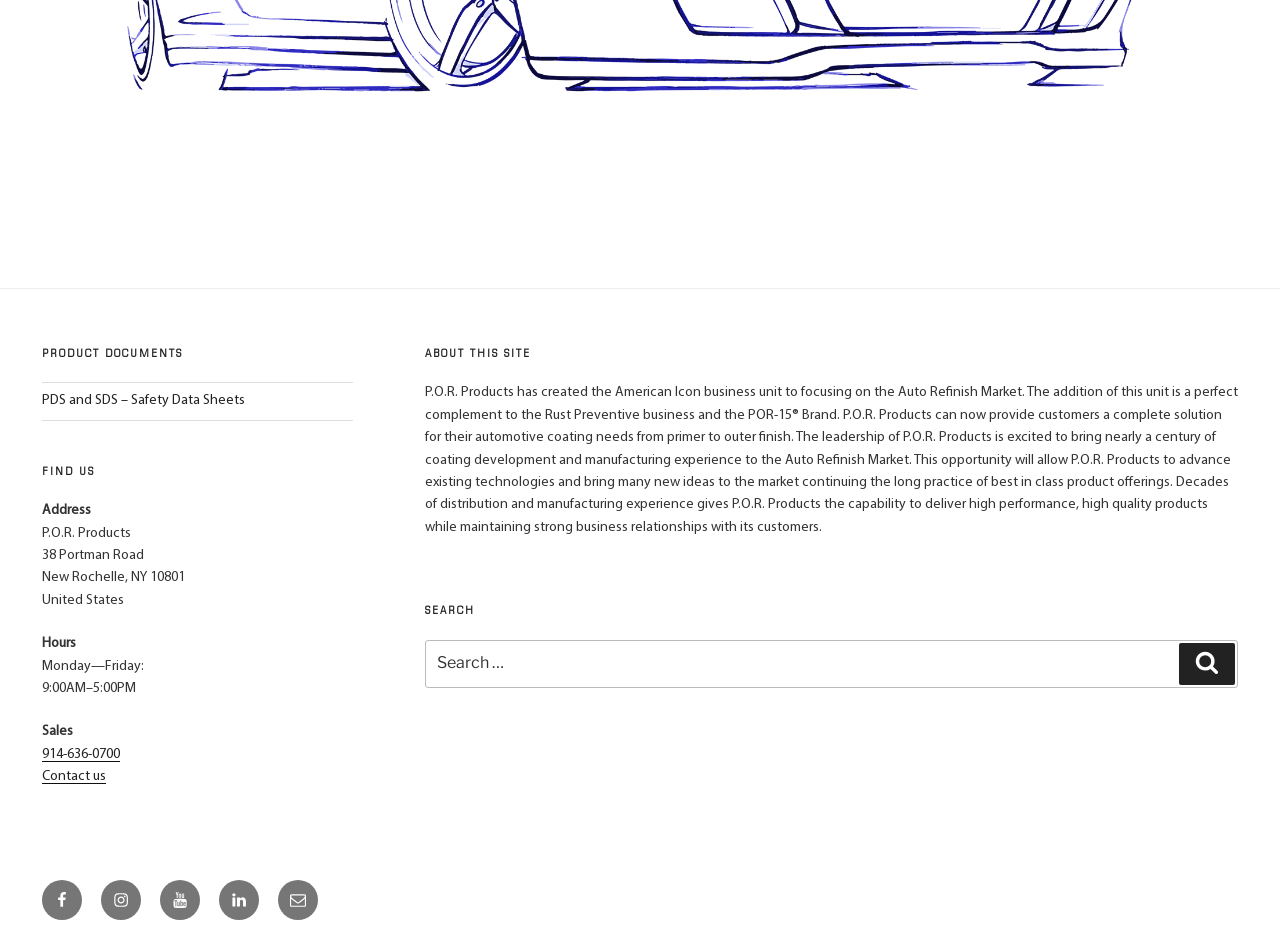What is the business unit focused on the Auto Refinish Market?
Deliver a detailed and extensive answer to the question.

The business unit focused on the Auto Refinish Market is mentioned in the 'ABOUT THIS SITE' section, where it is stated that P.O.R. Products has created the American Icon business unit to focus on the Auto Refinish Market.